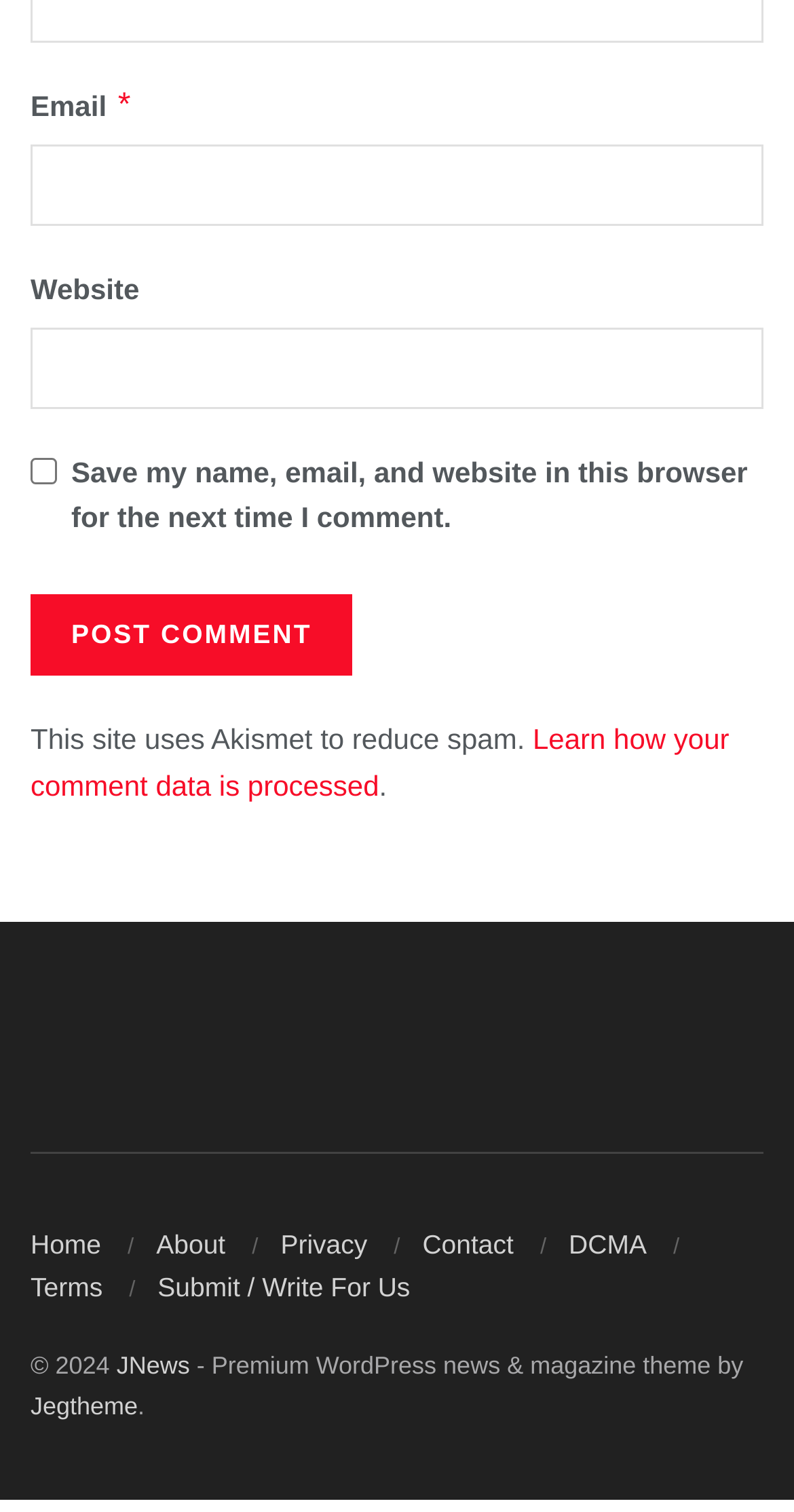Could you provide the bounding box coordinates for the portion of the screen to click to complete this instruction: "Learn about comment data processing"?

[0.038, 0.491, 0.918, 0.543]